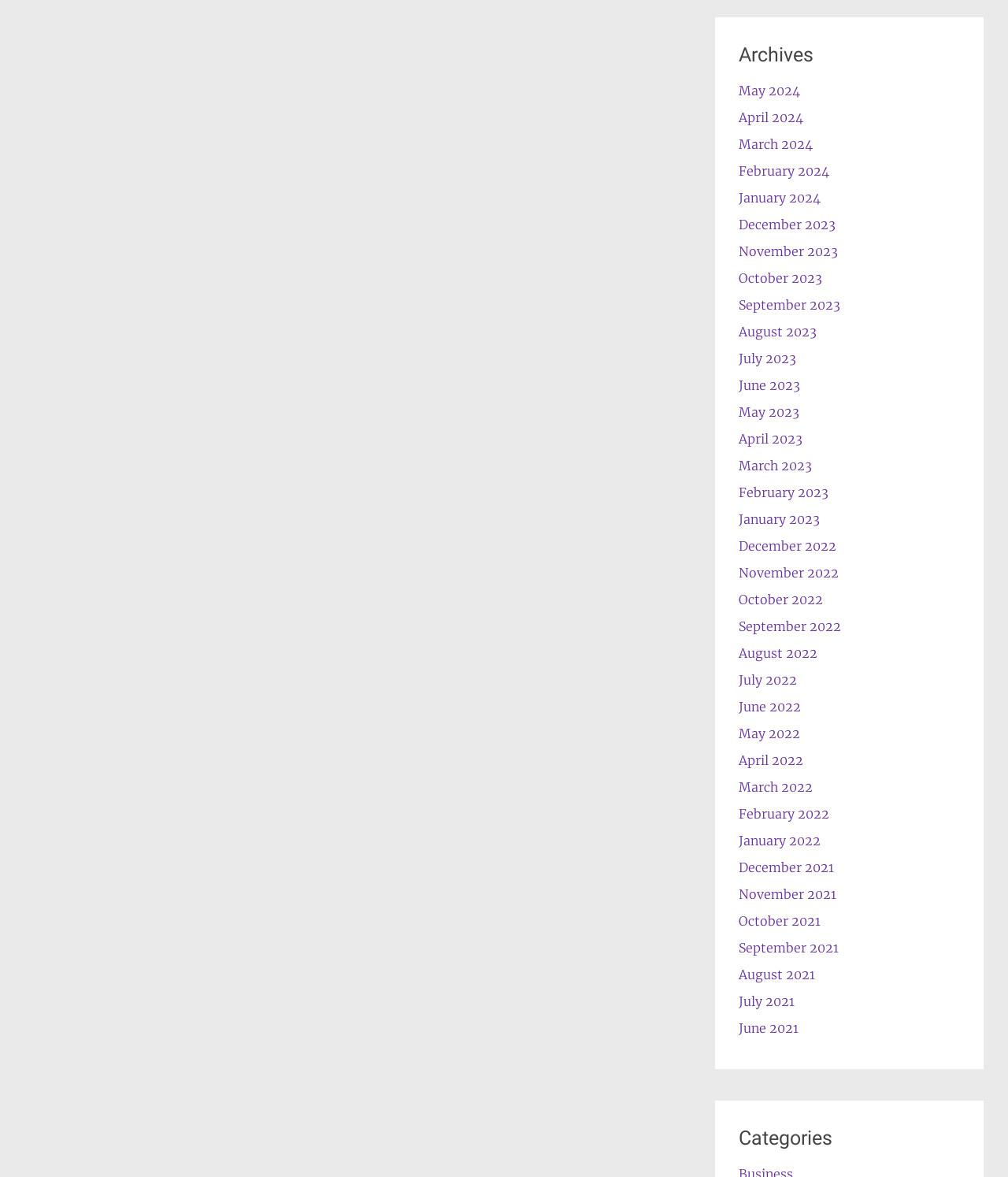Kindly provide the bounding box coordinates of the section you need to click on to fulfill the given instruction: "view archives for May 2024".

[0.733, 0.07, 0.794, 0.084]